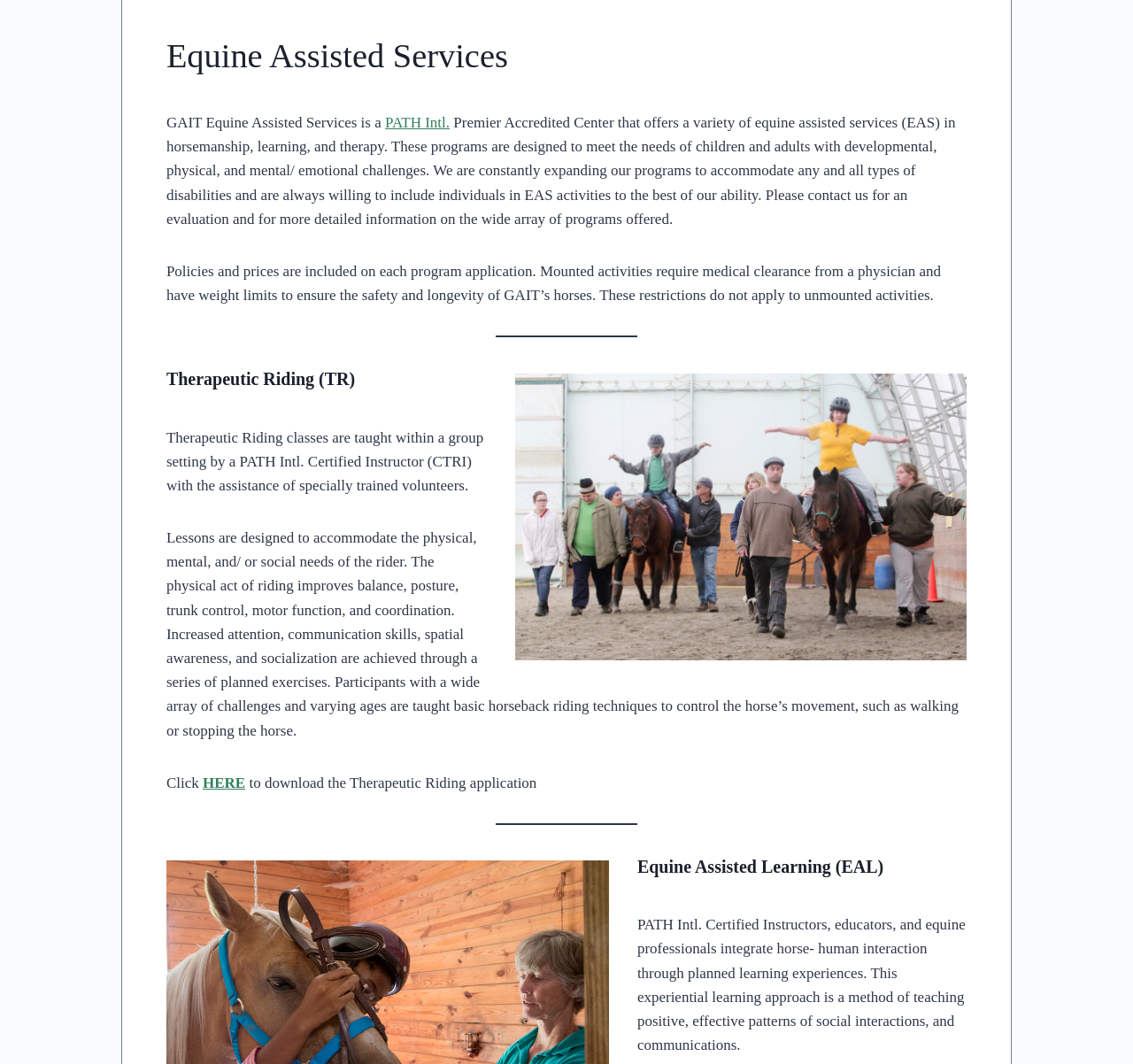Provide the bounding box coordinates in the format (top-left x, top-left y, bottom-right x, bottom-right y). All values are floating point numbers between 0 and 1. Determine the bounding box coordinate of the UI element described as: 玻璃门

None